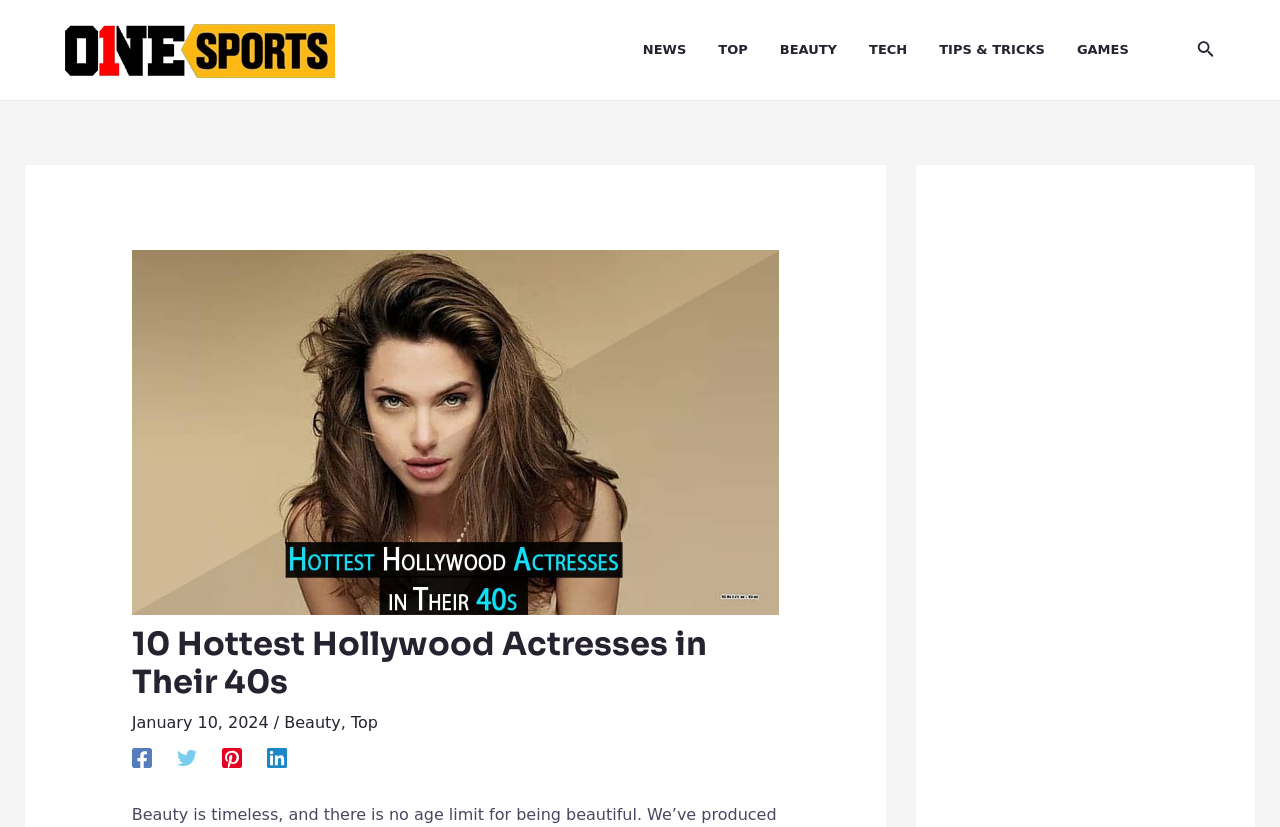Offer a comprehensive description of the webpage’s content and structure.

This webpage is about the top 10 hottest Hollywood actresses in their 40s. At the top left corner, there is a logo of "One Sports Live" with a link to the website's homepage. Next to the logo, there is a navigation menu with links to different categories such as "NEWS", "TOP", "BEAUTY", "TECH", "TIPS & TRICKS", and "GAMES". 

On the top right corner, there is a search icon link with a small image. Below the navigation menu, there is a large header section with an image of the actresses, a heading that reads "10 Hottest Hollywood Actresses in Their 40s", and a subheading that indicates the article was published on January 10, 2024. The header section also includes links to categories "Beauty" and "Top". 

At the bottom of the header section, there are social media links to Facebook, Twitter, Pinterest, and Linkedin, each with a small image. Below the header section, there is a large advertisement iframe that takes up most of the page.